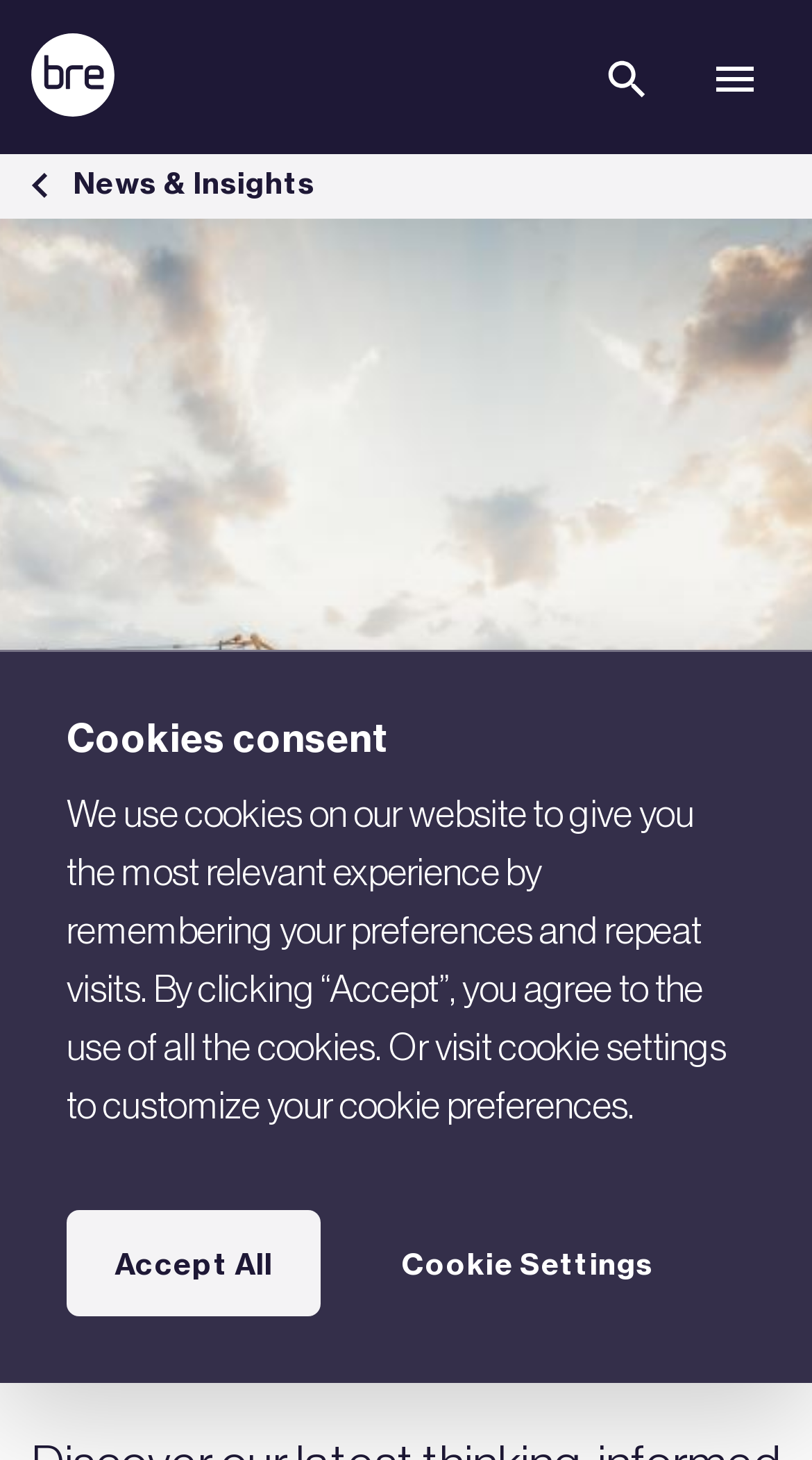Create a detailed summary of all the visual and textual information on the webpage.

The webpage is titled "Insights - BRE Group" and features a prominent link to the BRE Group at the top left corner, accompanied by a small image of the BRE Group logo. 

To the top right, there is a search link. Below the search link, a navigation breadcrumb is displayed across the full width of the page, with a link to "News & Insights" at the left end.

The main content of the page is headed by a title "Insights: latest thinking from BRE" which is positioned roughly at the top third of the page. 

In the middle of the page, there is a notification about cookies consent, which is a static text block that explains the use of cookies on the website. Below this notification, there are two buttons: "Cookie Settings" to the right and "Accept All" to the left, allowing users to customize their cookie preferences or agree to the use of all cookies.

The webpage appears to be focused on sharing the latest thinking and research from BRE, as indicated by the meta description.